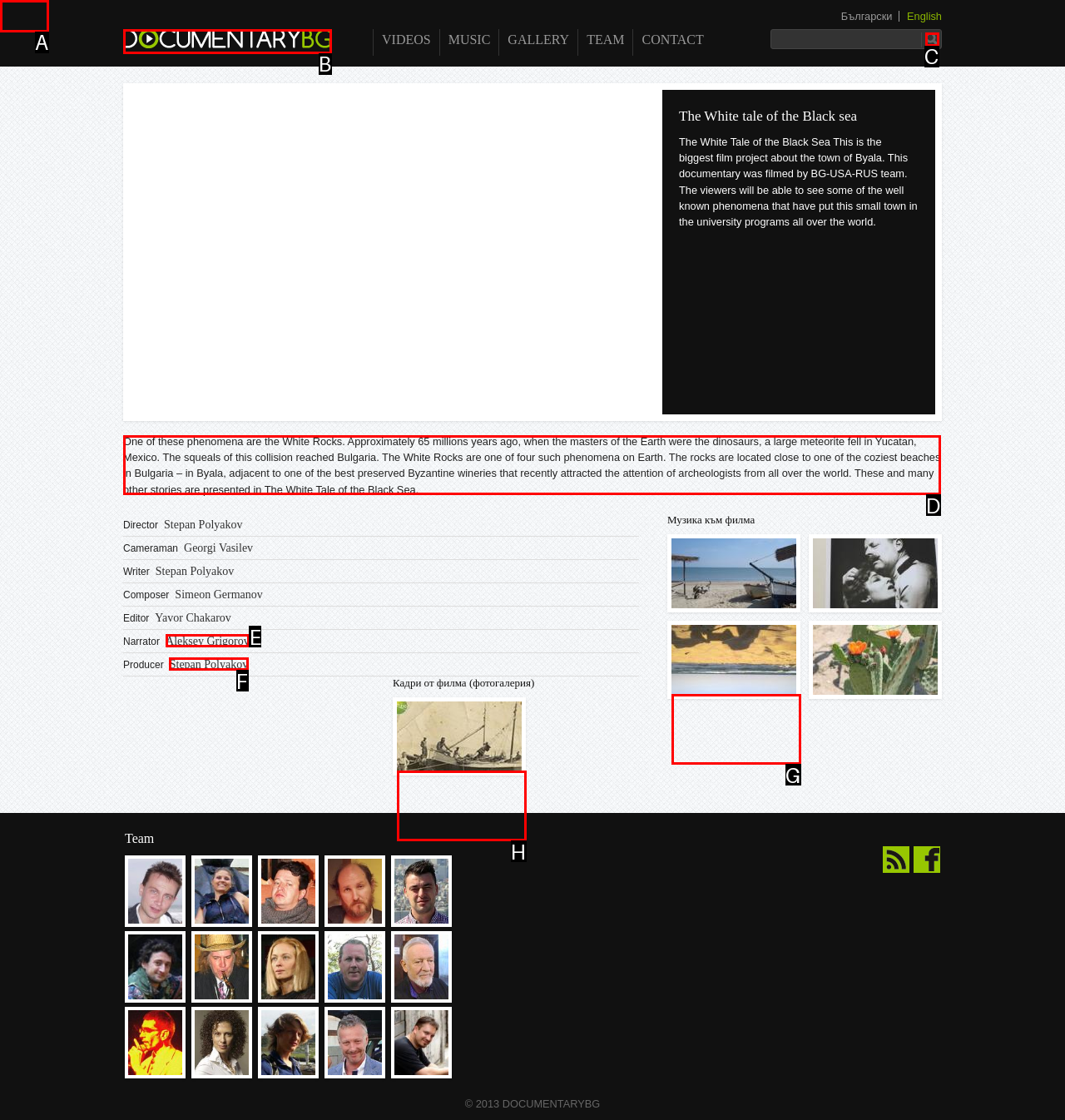Choose the letter of the option that needs to be clicked to perform the task: Read about the White Rocks. Answer with the letter.

D